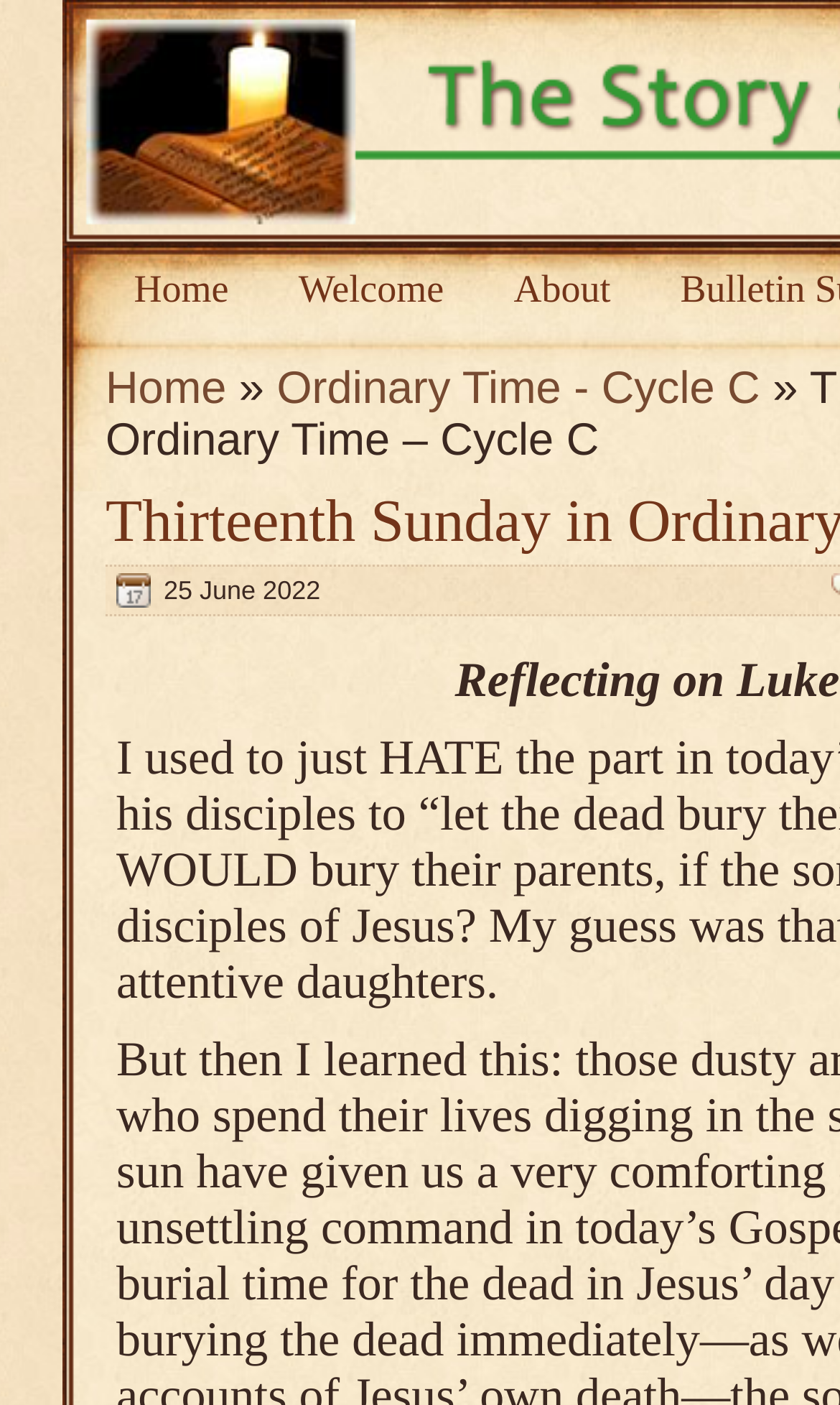Provide a short, one-word or phrase answer to the question below:
What is the date of the reflection?

25 June 2022